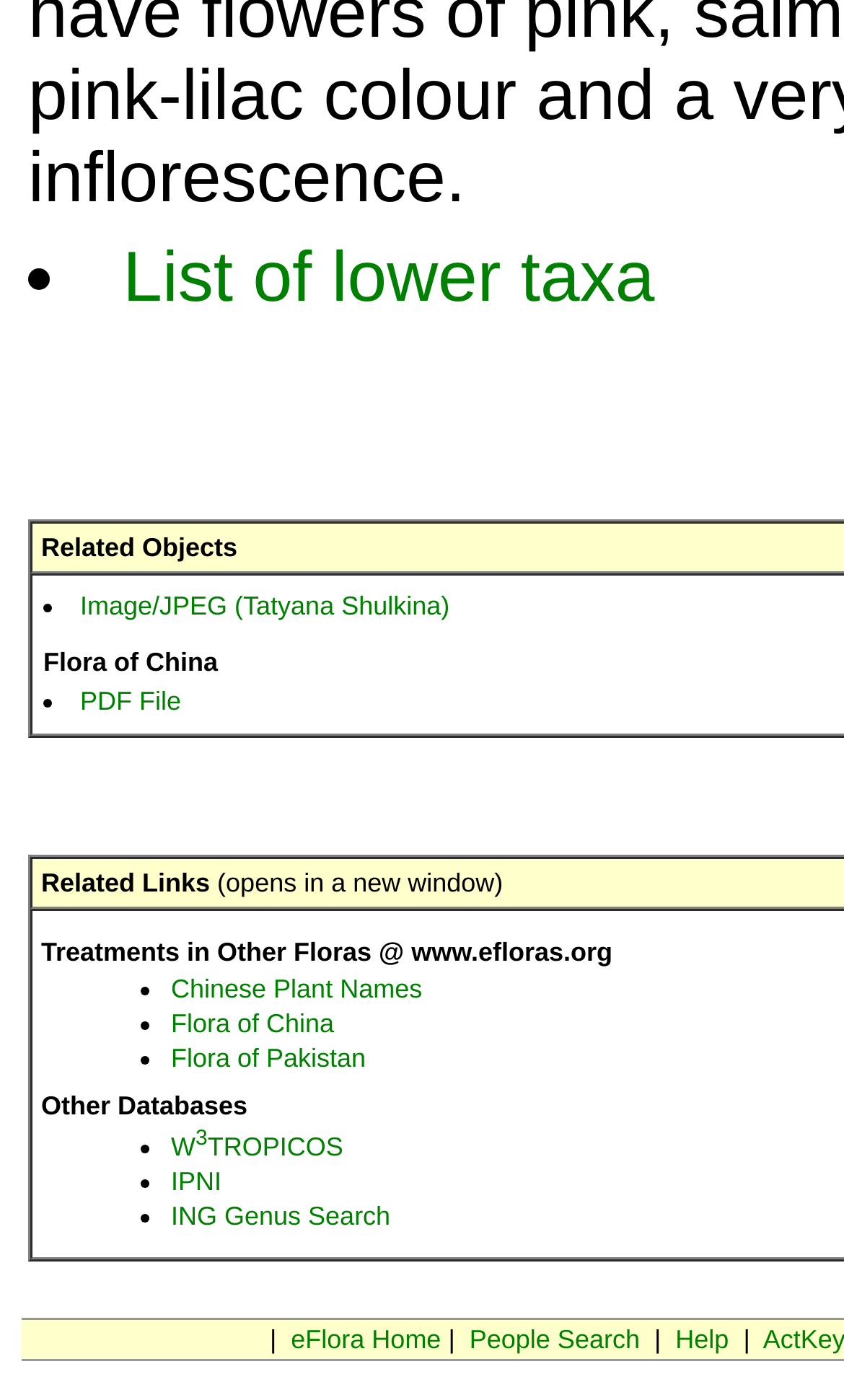Show me the bounding box coordinates of the clickable region to achieve the task as per the instruction: "Go to eFlora Home".

[0.345, 0.946, 0.523, 0.968]